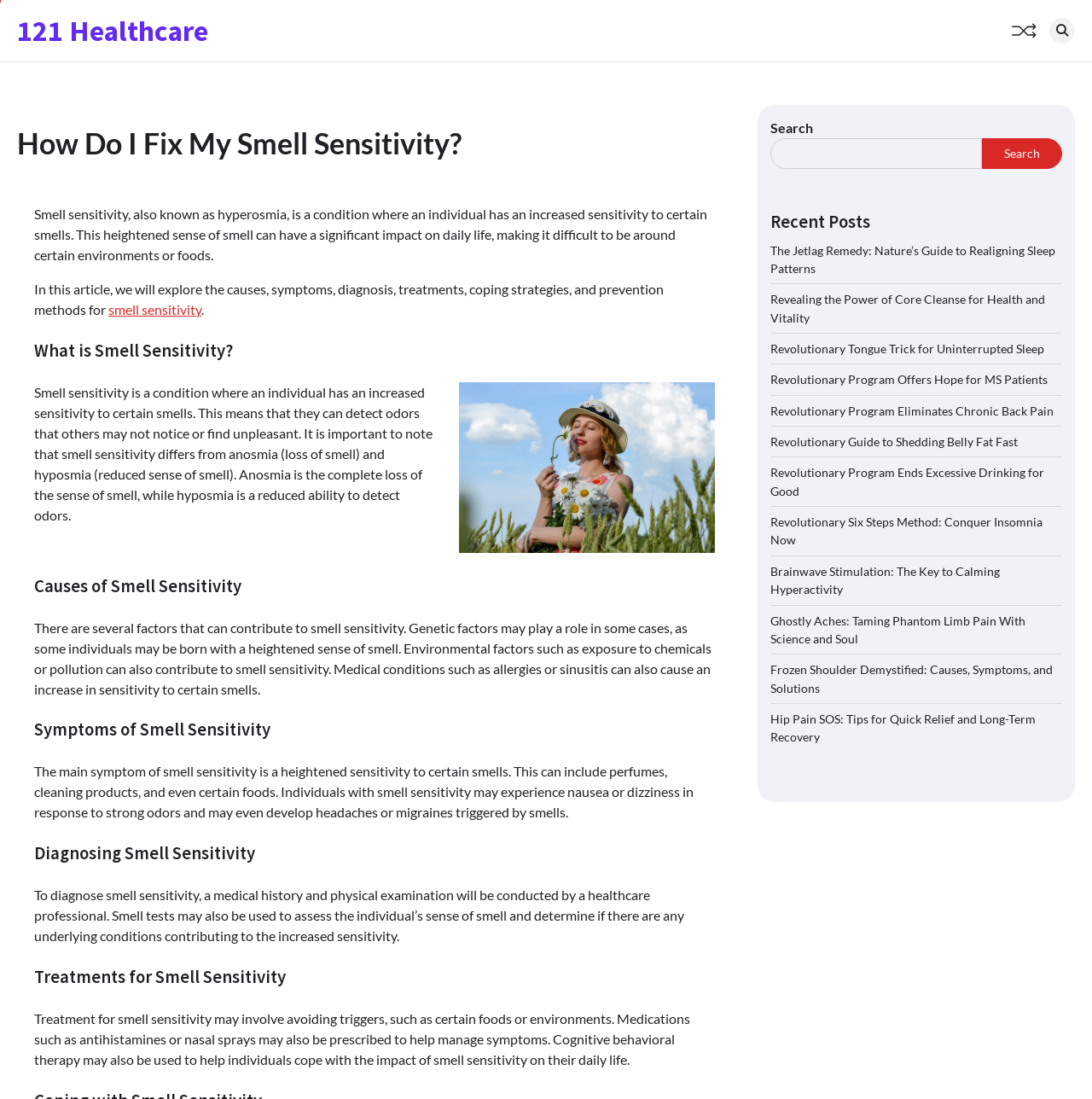Extract the main heading from the webpage content.

How Do I Fix My Smell Sensitivity?